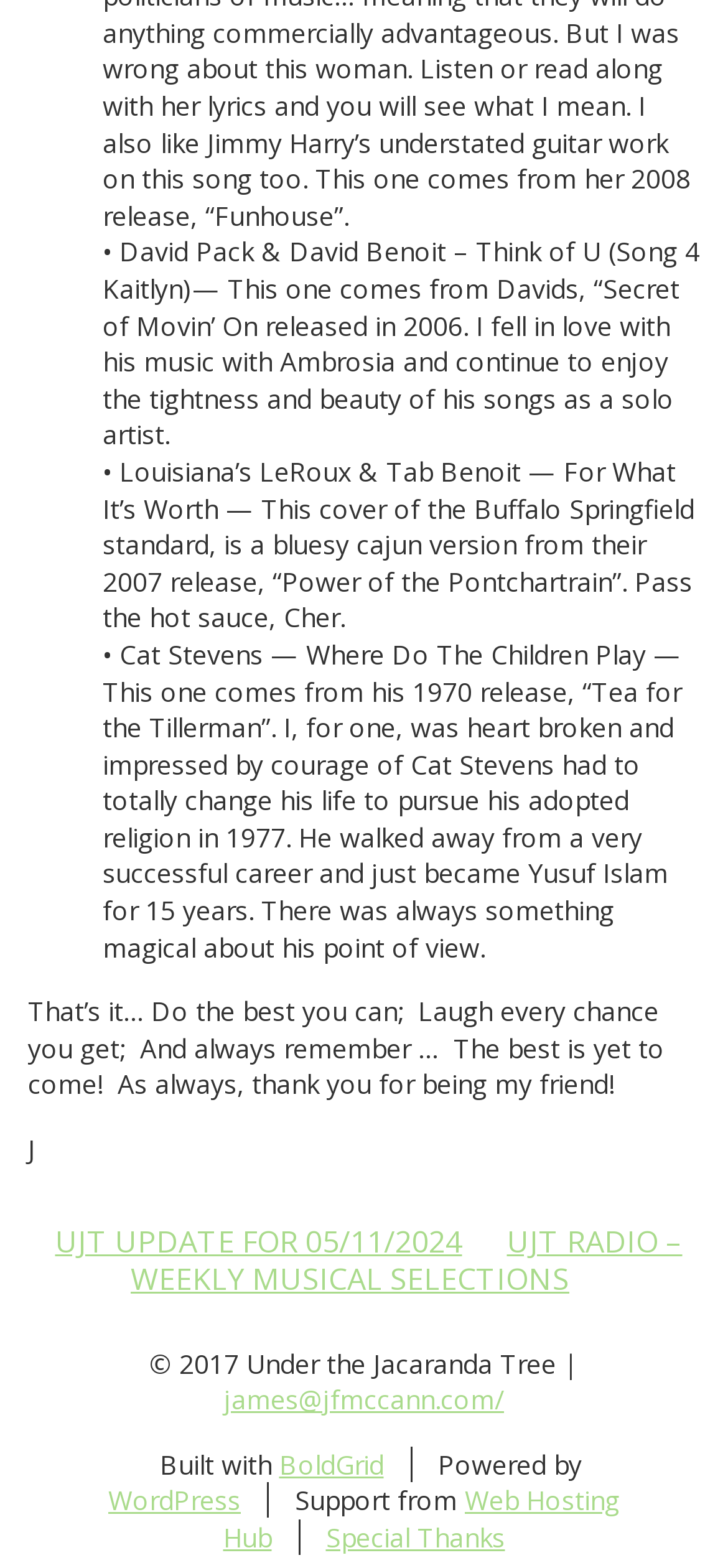Using the element description: "Web Hosting Hub", determine the bounding box coordinates. The coordinates should be in the format [left, top, right, bottom], with values between 0 and 1.

[0.306, 0.946, 0.851, 0.992]